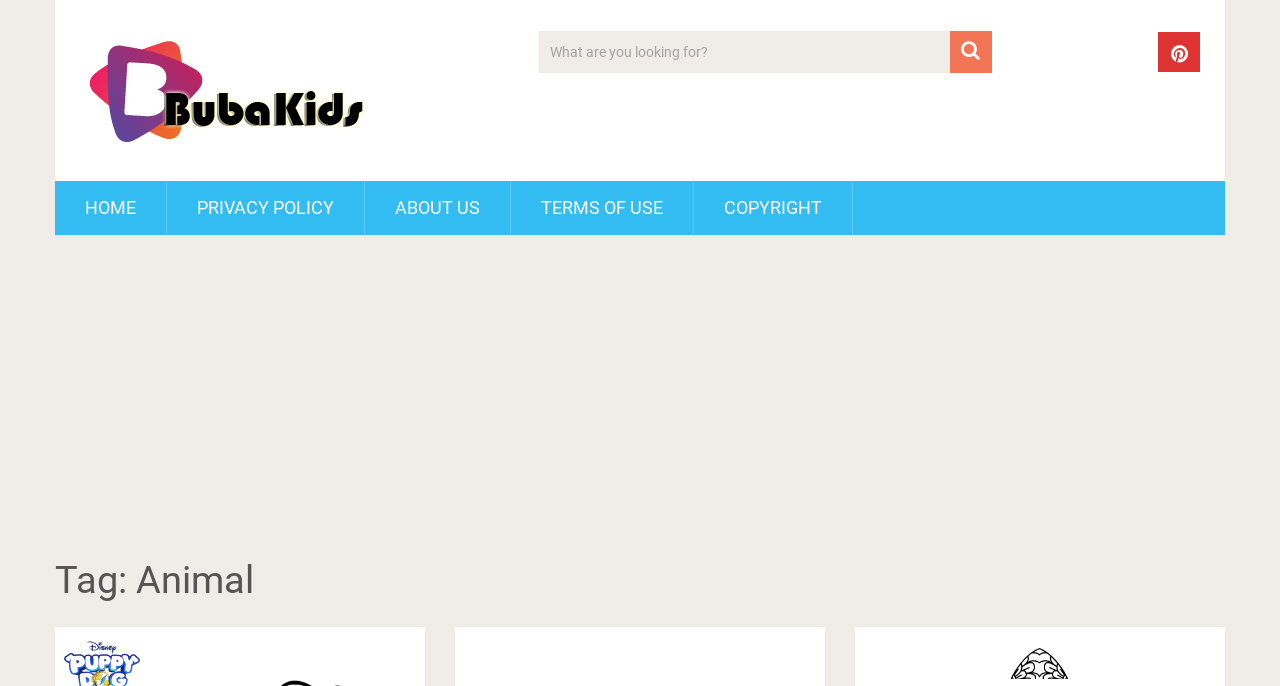Could you indicate the bounding box coordinates of the region to click in order to complete this instruction: "view terms of use page".

[0.399, 0.264, 0.541, 0.343]